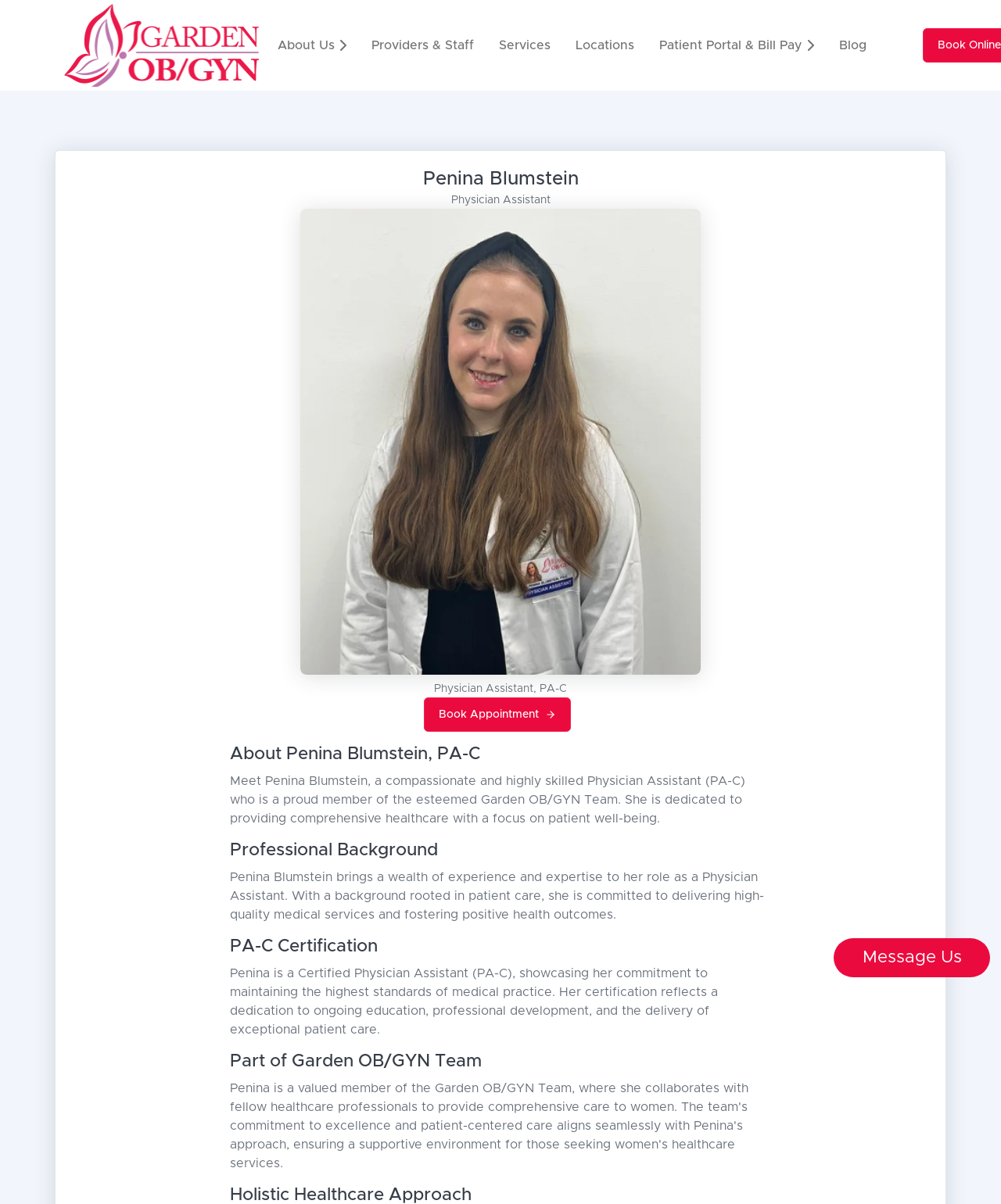Offer a comprehensive description of the webpage’s content and structure.

The webpage is about Penina Blumstein, a board-certified Physician Assistant at Garden OB/GYN. At the top left corner, there is a logo of Garden OB/GYN, which is an image. Next to the logo, there are several navigation links, including "About Us", "Providers & Staff", "Services", "Locations", "Patient Portal & Bill Pay", and "Blog". These links are arranged horizontally across the top of the page.

Below the navigation links, there is a large image of Penina Blumstein, taking up most of the width of the page. Above the image, there is a heading with her name, "Penina Blumstein", and a subtitle "Physician Assistant". Below the image, there is a brief description of her role and certification, "Physician Assistant, PA-C".

On the right side of the image, there is a "Book Appointment" button. Below the image, there are three sections of text, each with a heading. The first section is "About Penina Blumstein, PA-C", which provides a brief introduction to her background and approach to healthcare. The second section is "Professional Background", which describes her experience and expertise as a Physician Assistant. The third section is "PA-C Certification", which explains her certification and commitment to maintaining high standards of medical practice.

Finally, at the bottom right corner of the page, there is a "Message Us" button.